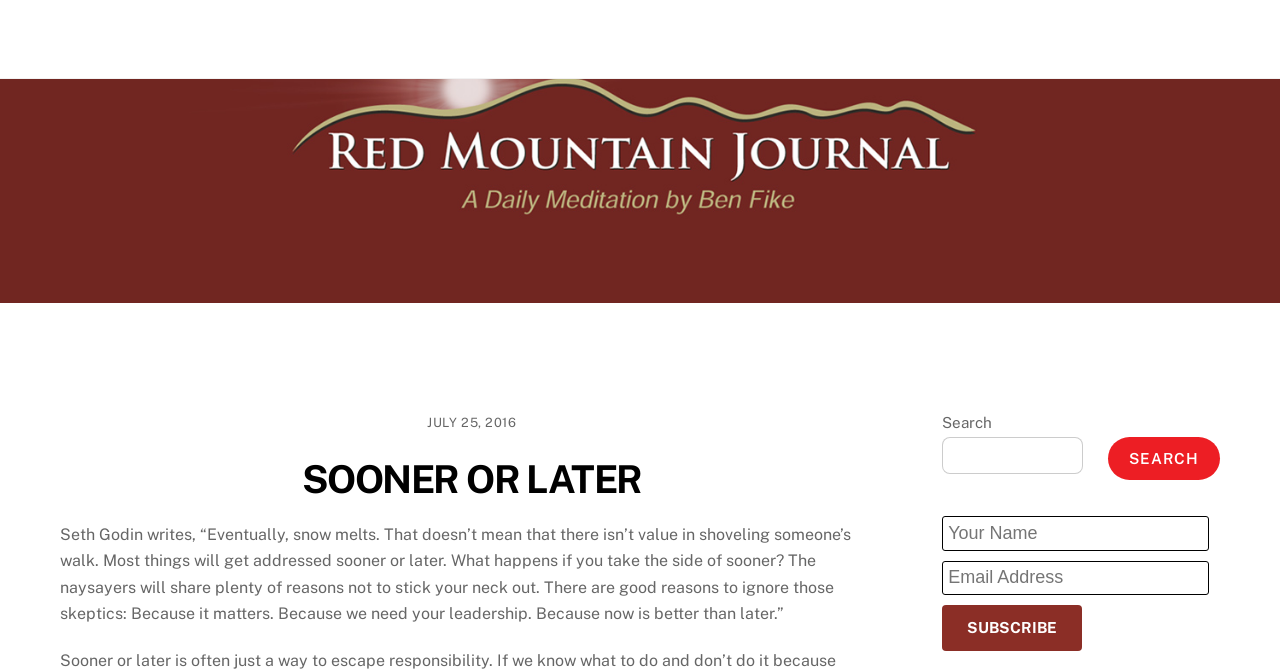Using the element description: "Home", determine the bounding box coordinates. The coordinates should be in the format [left, top, right, bottom], with values between 0 and 1.

[0.646, 0.024, 0.696, 0.092]